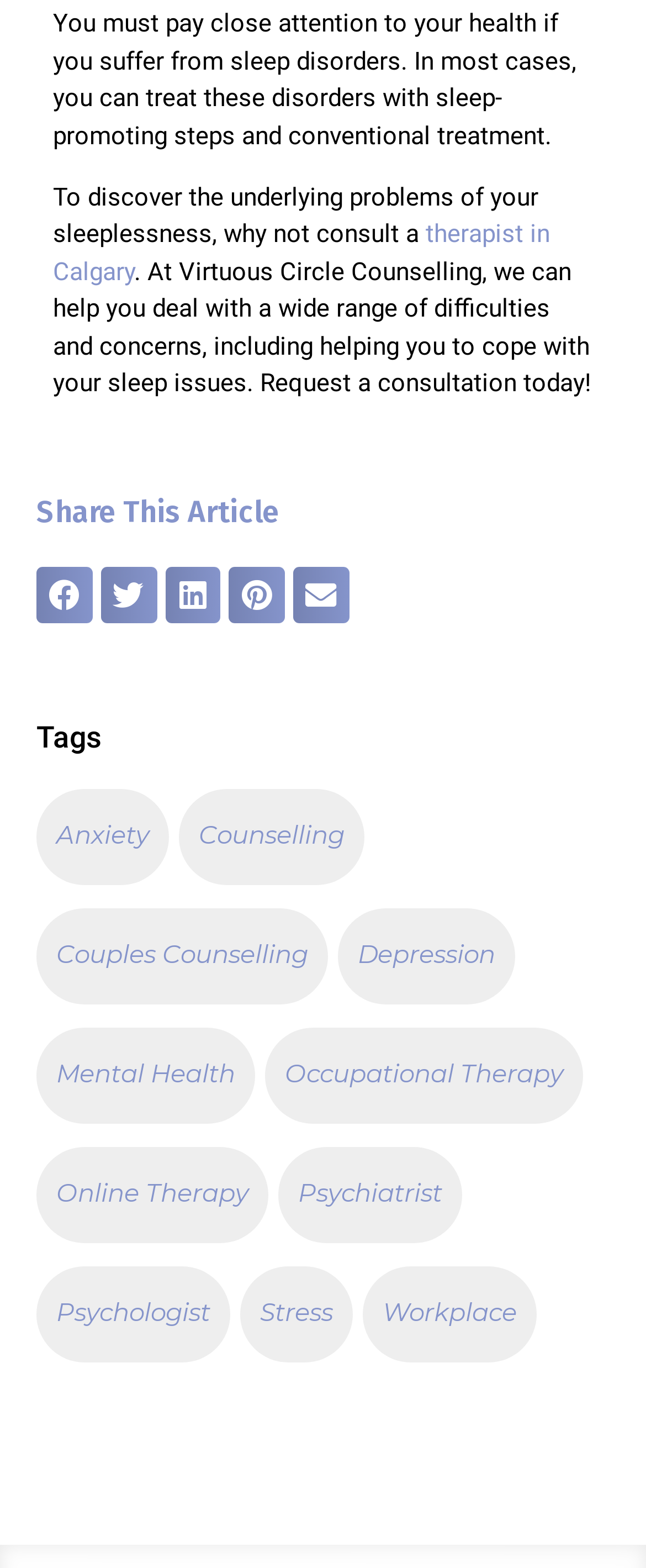Give a short answer to this question using one word or a phrase:
What is the main topic of this article?

Sleep disorders